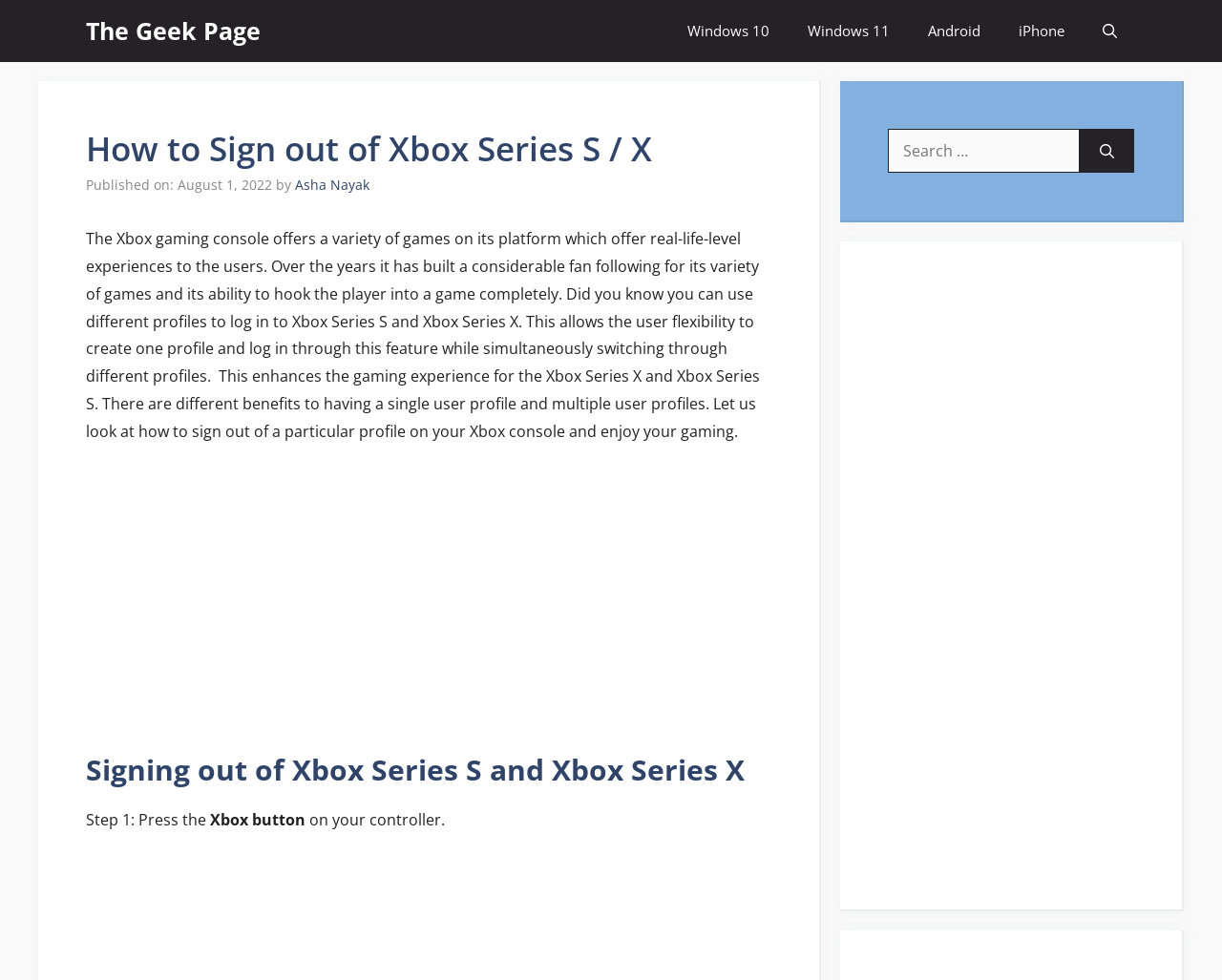Give the bounding box coordinates for this UI element: "Asha Nayak". The coordinates should be four float numbers between 0 and 1, arranged as [left, top, right, bottom].

[0.241, 0.179, 0.302, 0.197]